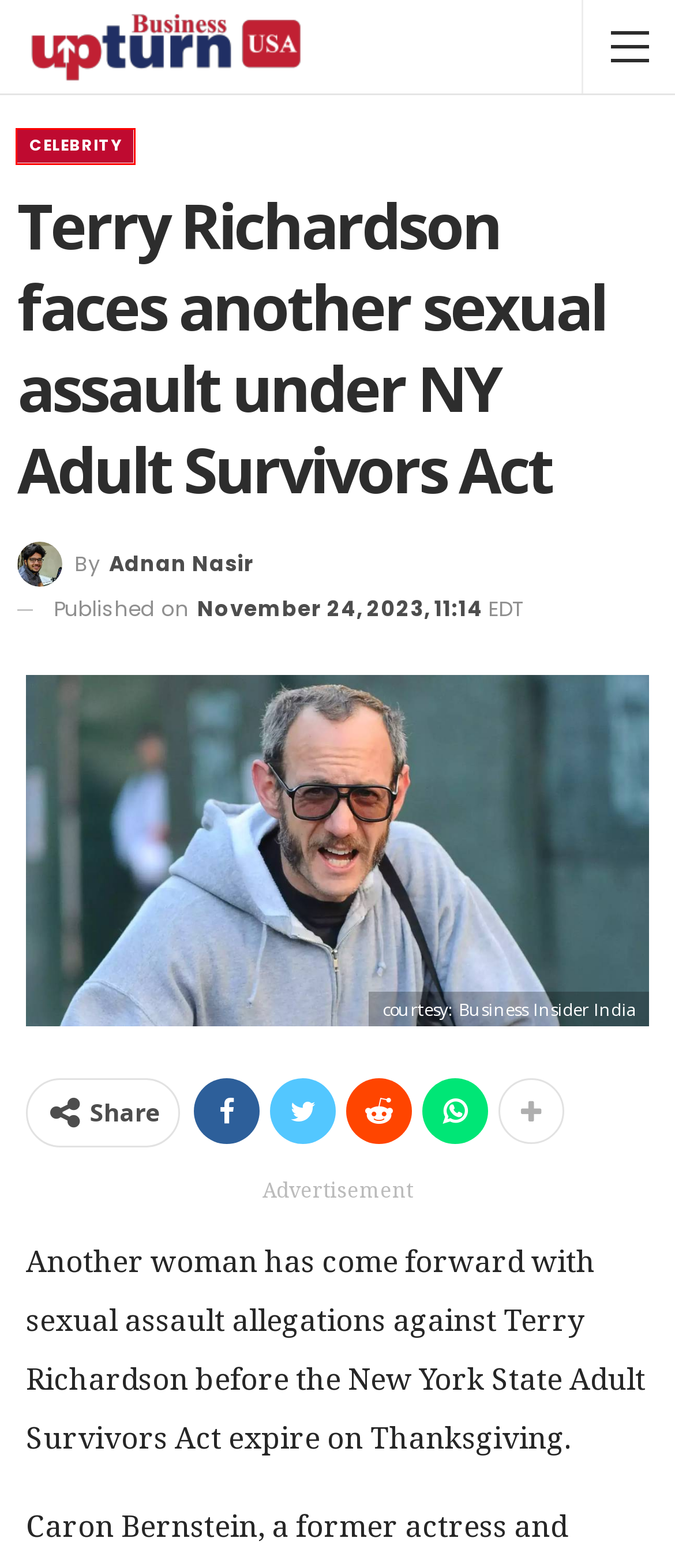You are provided with a screenshot of a webpage highlighting a UI element with a red bounding box. Choose the most suitable webpage description that matches the new page after clicking the element in the bounding box. Here are the candidates:
A. China's spacecraft takes off from far side of Moon to bring home first samples - Business Upturn USA
B. Adnan Nasir, Author at Business Upturn USA
C. Tokyo stocks end lower amid profit taking, automaker scandal - Business Upturn USA
D. Celebrity Archives - Business Upturn USA
E. About us - Business Upturn USA
F. What happened to Ray Lewis’ son? - Business Upturn USA
G. Terms & Conditions - Business Upturn USA
H. Privacy Policy - Business Upturn USA

D